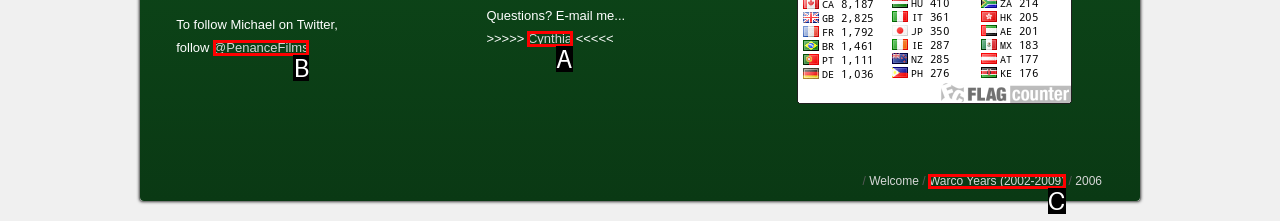Identify the letter corresponding to the UI element that matches this description: Warco Years (2002-2009)
Answer using only the letter from the provided options.

C